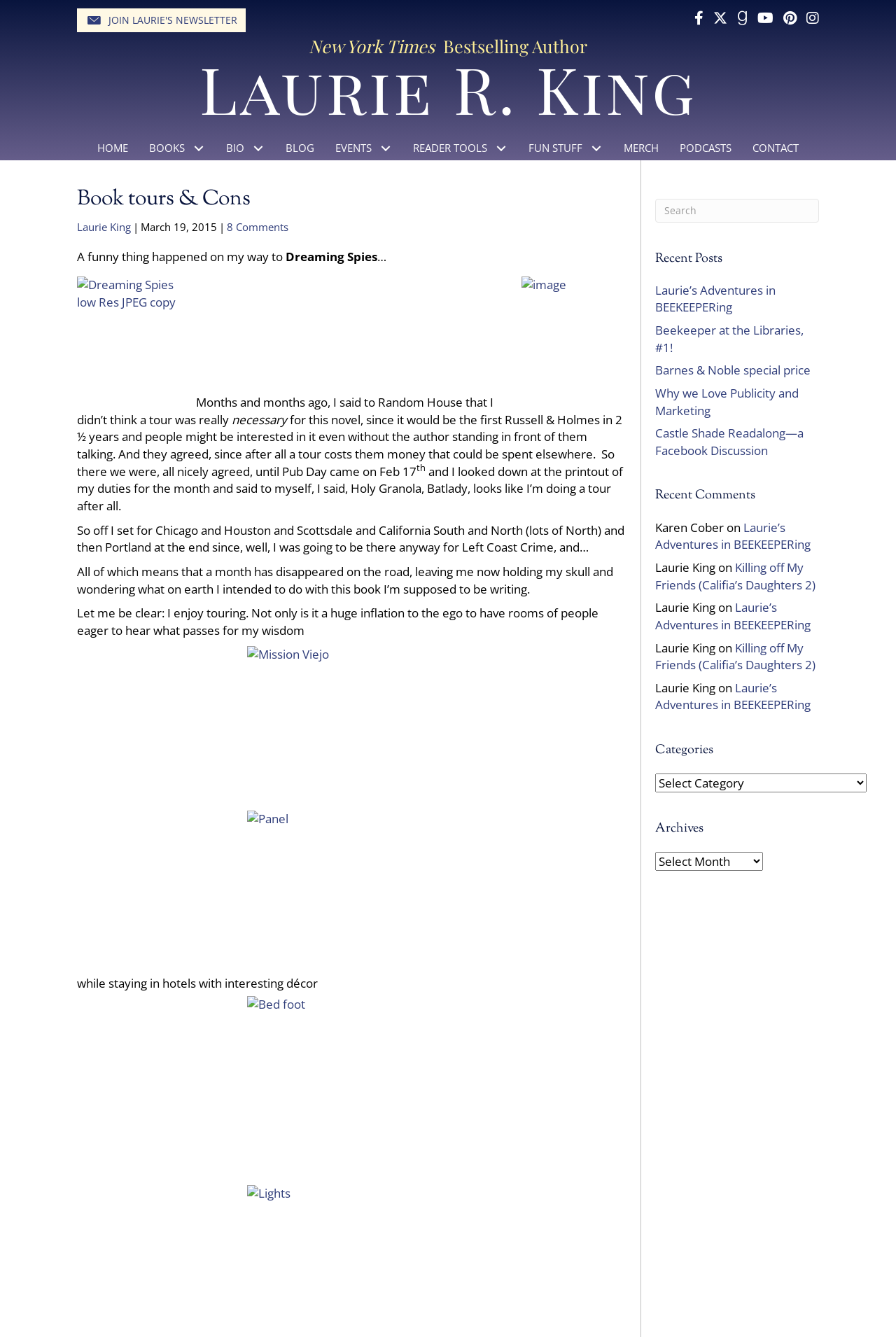Using the element description Join Laurie's Newsletter, predict the bounding box coordinates for the UI element. Provide the coordinates in (top-left x, top-left y, bottom-right x, bottom-right y) format with values ranging from 0 to 1.

[0.086, 0.006, 0.274, 0.024]